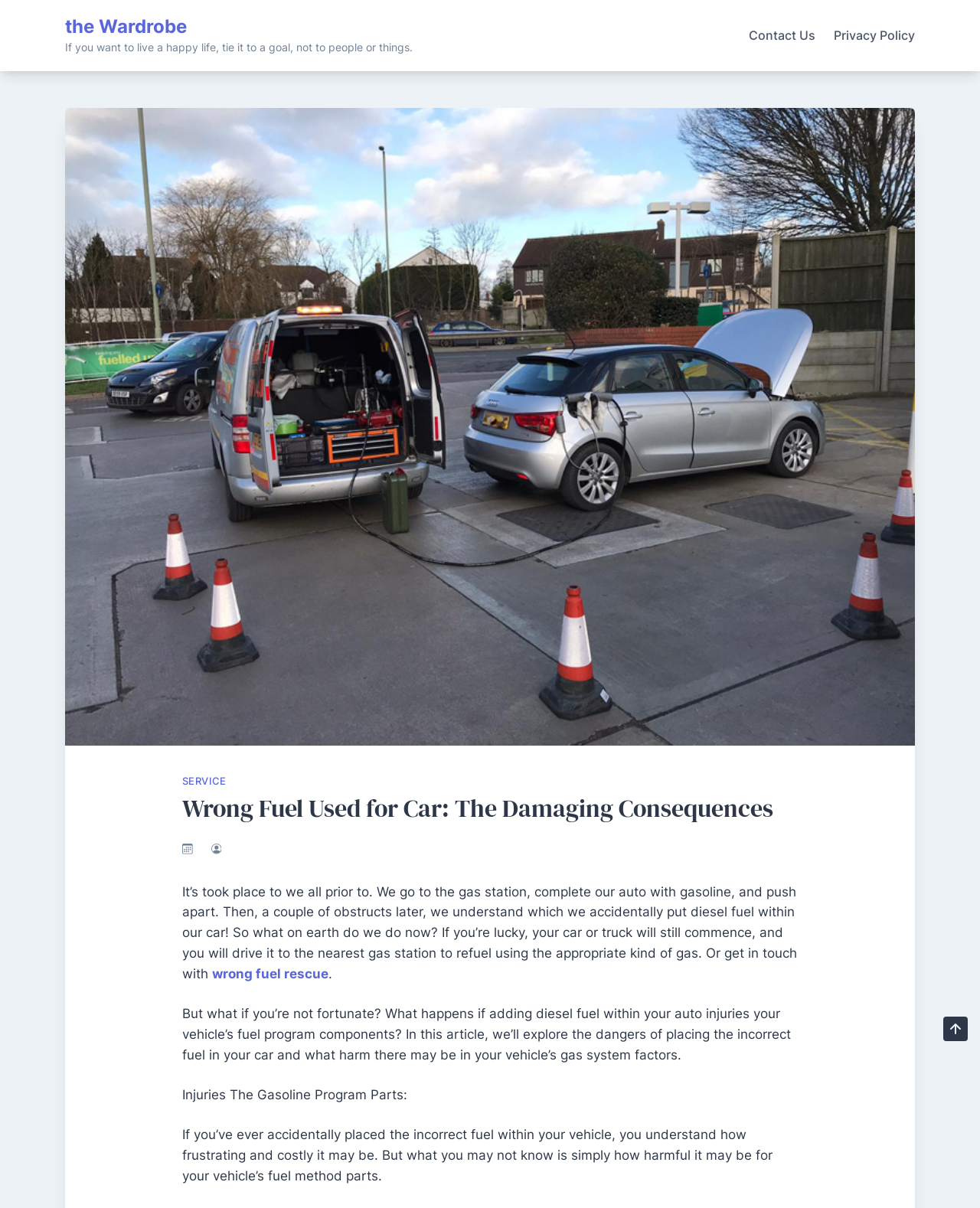Please find the main title text of this webpage.

Wrong Fuel Used for Car: The Damaging Consequences